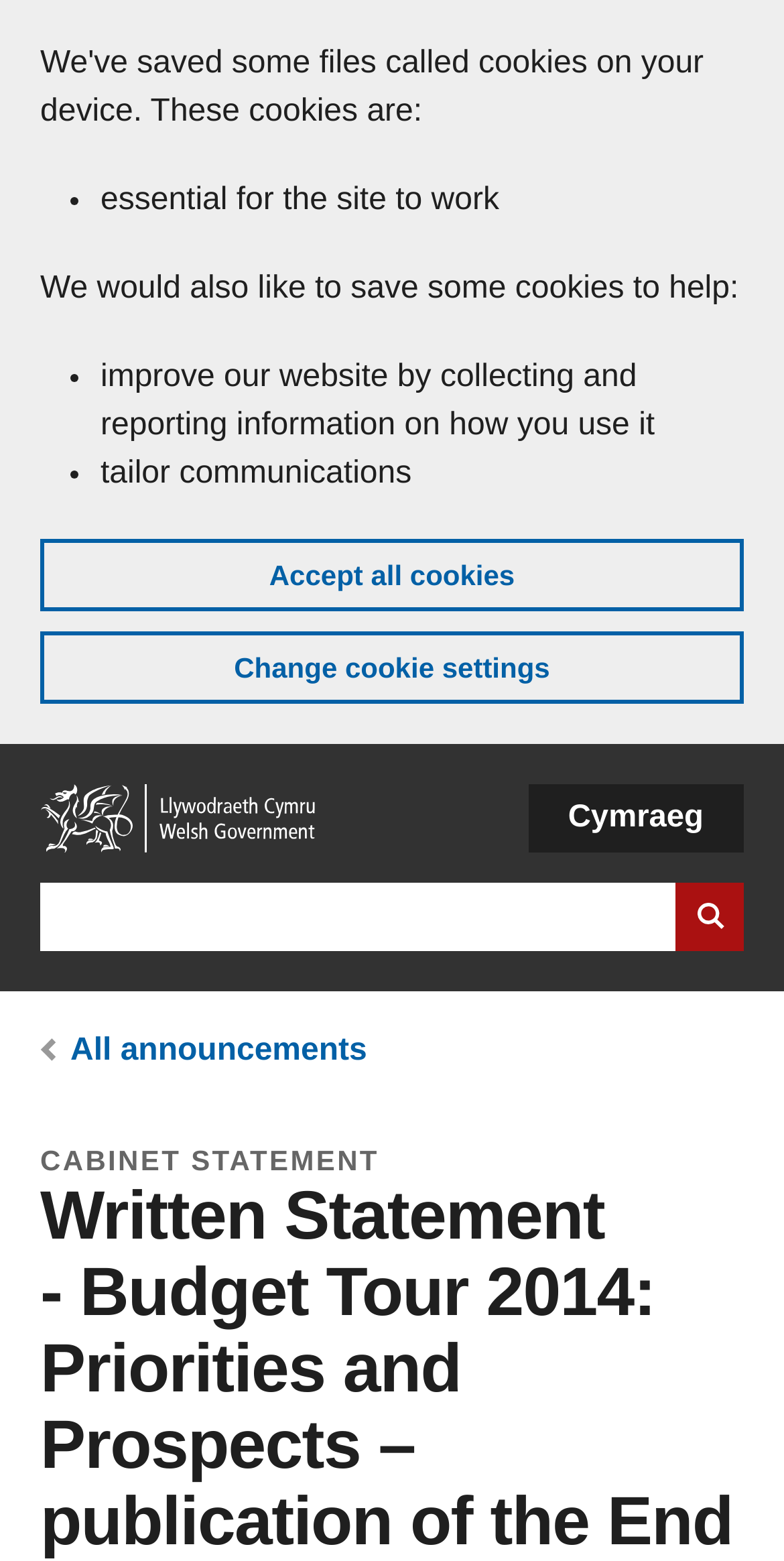What type of statement is being referred to in the breadcrumb links?
Look at the screenshot and respond with one word or a short phrase.

CABINET STATEMENT